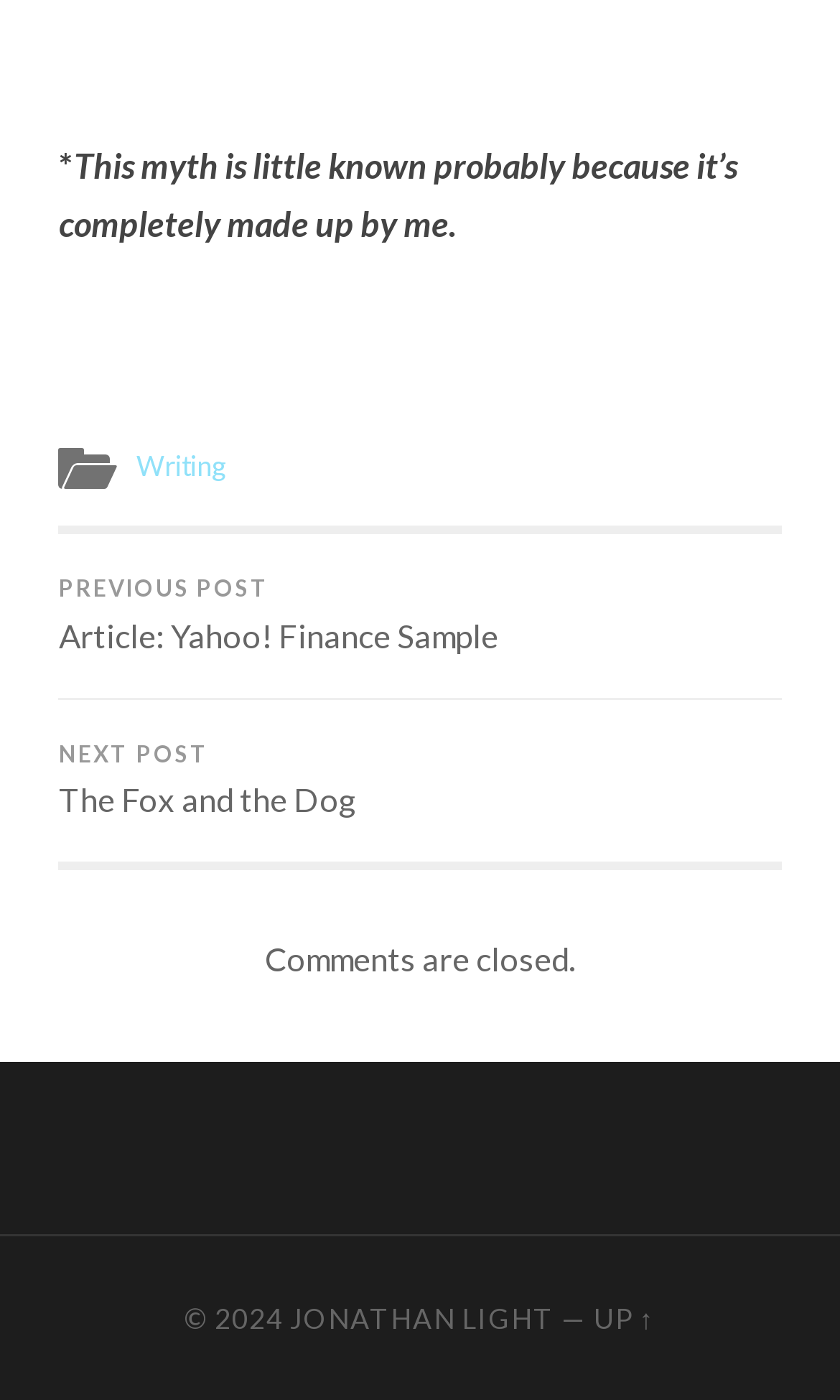Please provide a one-word or phrase answer to the question: 
What is the year of the copyright?

2024